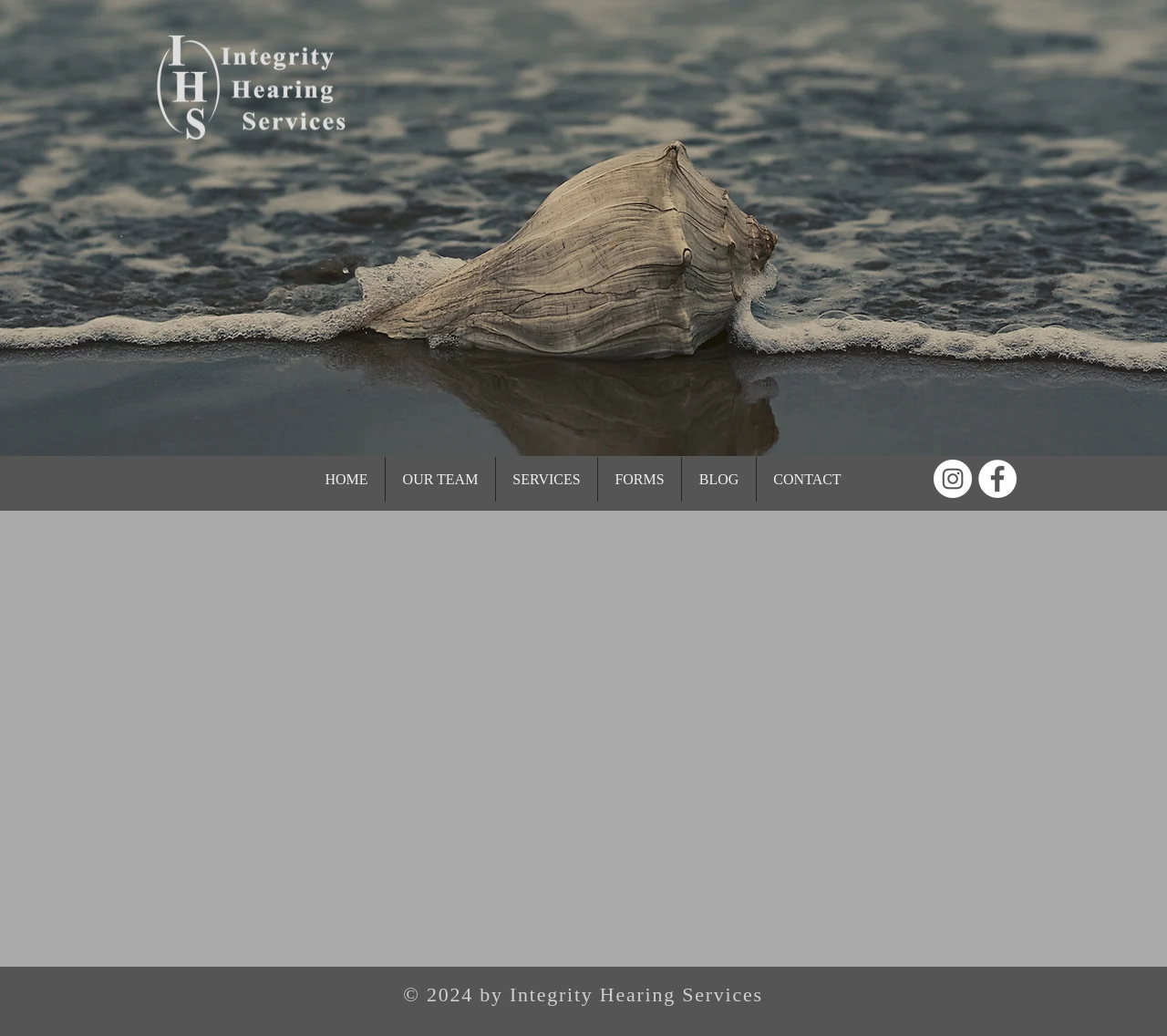What is the width of the logo image?
Use the screenshot to answer the question with a single word or phrase.

0.162